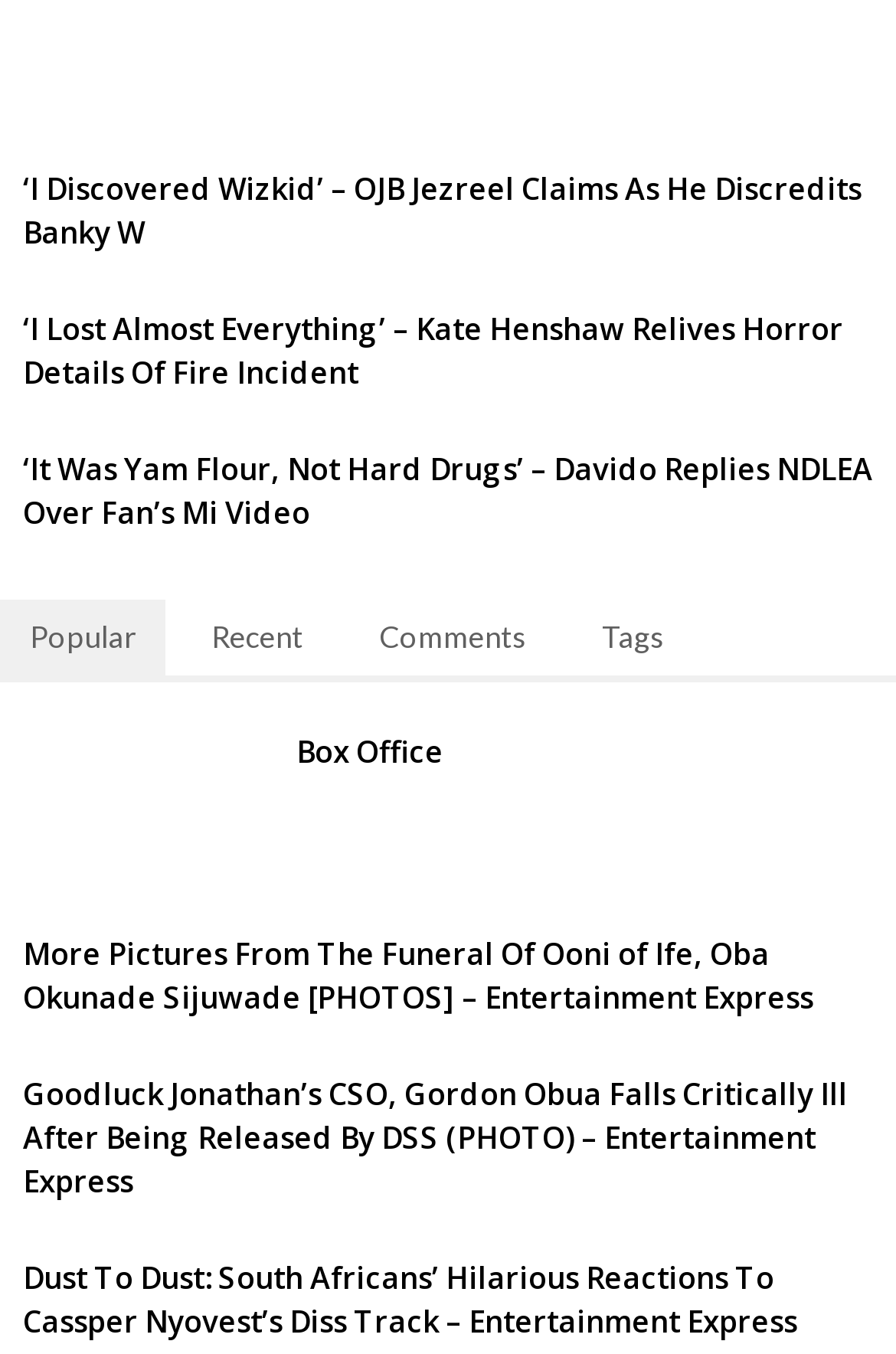Please find the bounding box for the UI element described by: "Popular".

[0.0, 0.442, 0.185, 0.503]